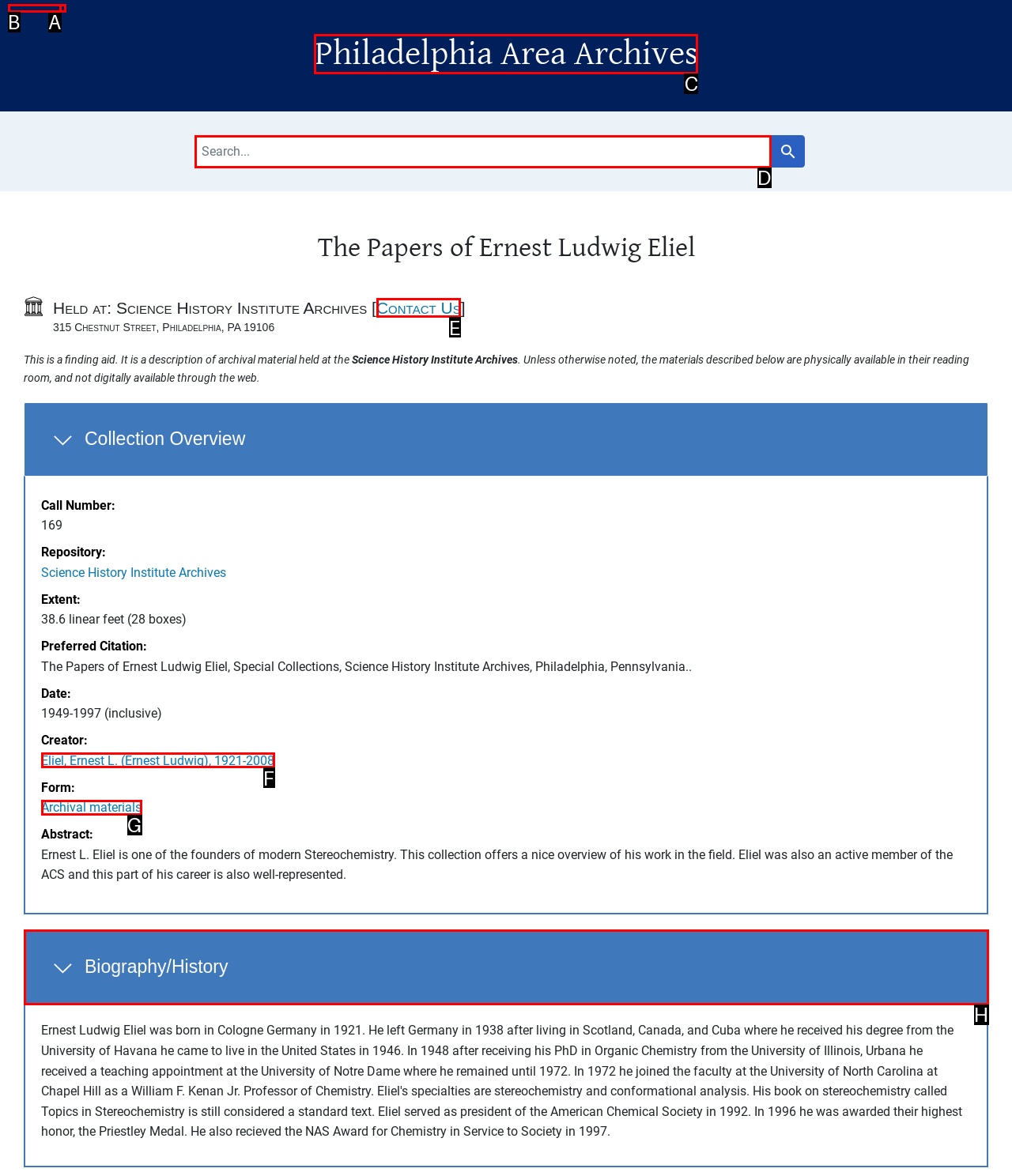Specify which UI element should be clicked to accomplish the task: Contact Us. Answer with the letter of the correct choice.

E